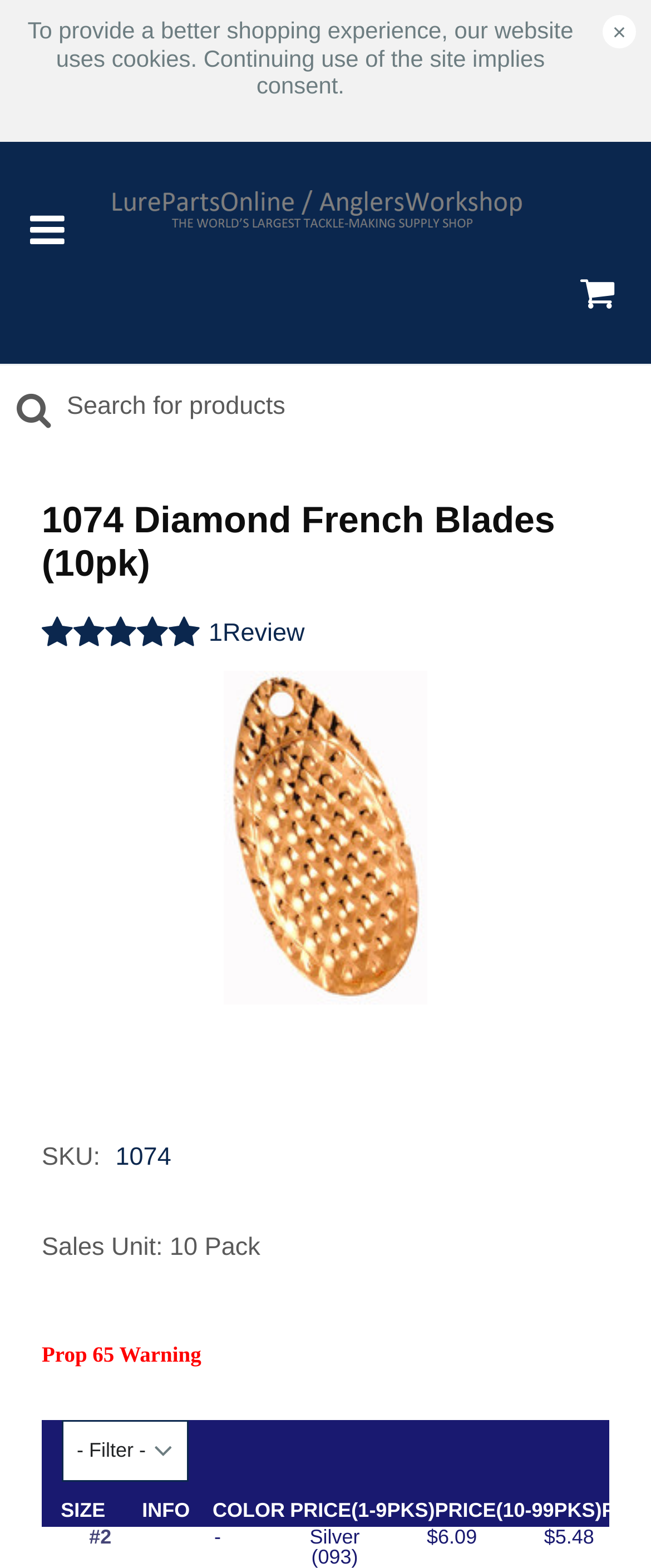Specify the bounding box coordinates (top-left x, top-left y, bottom-right x, bottom-right y) of the UI element in the screenshot that matches this description: placeholder="Search for products"

[0.0, 0.233, 0.8, 0.285]